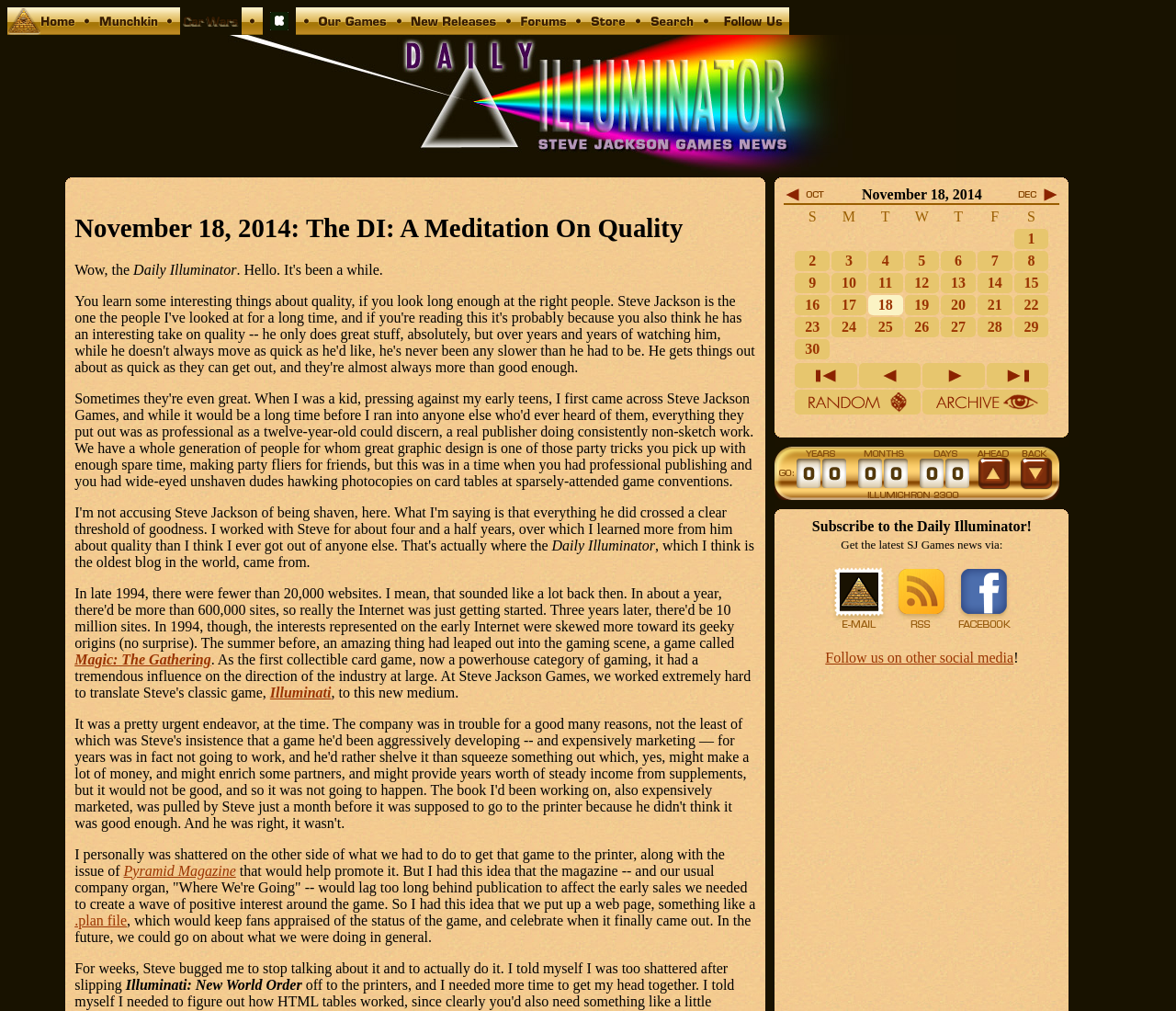Can you specify the bounding box coordinates of the area that needs to be clicked to fulfill the following instruction: "Search for something"?

[0.552, 0.022, 0.591, 0.037]